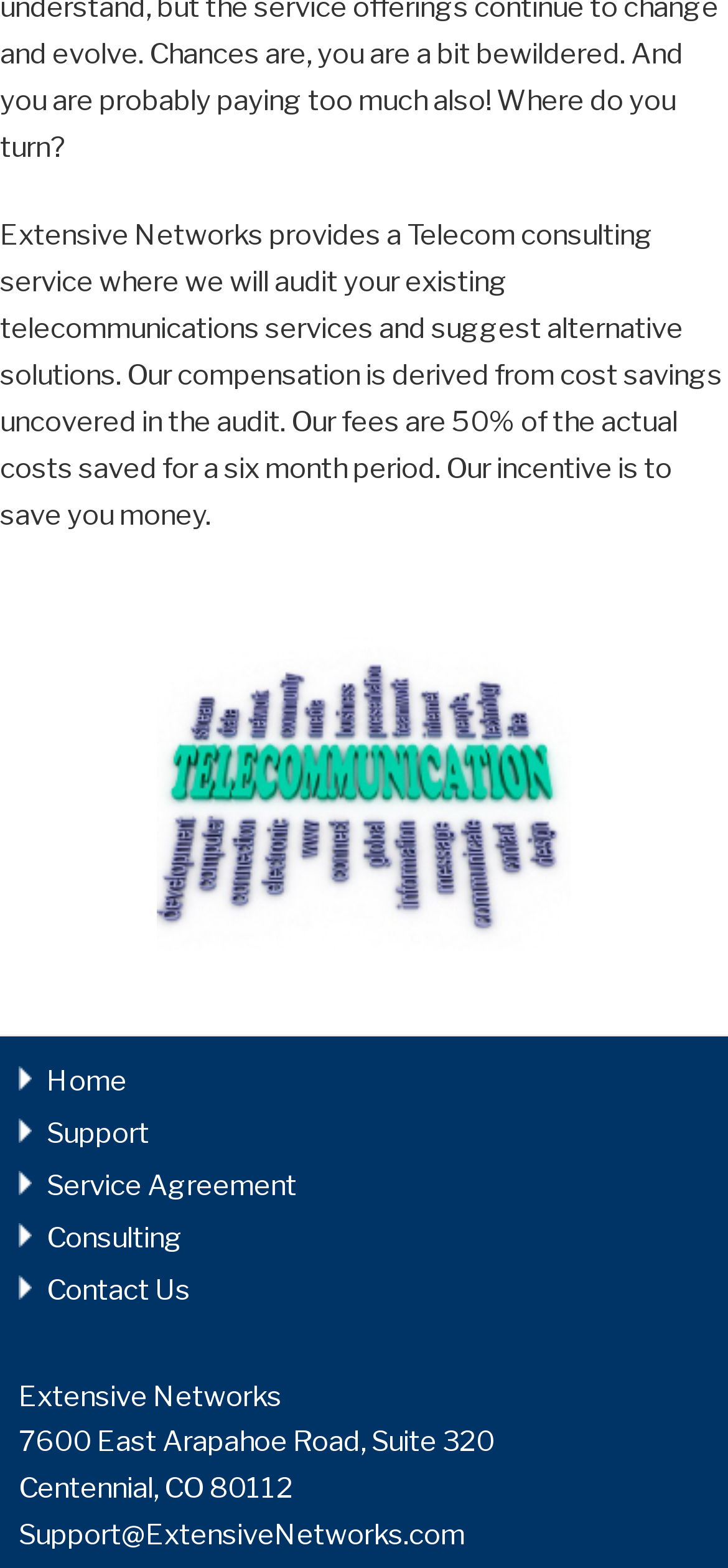Find and provide the bounding box coordinates for the UI element described with: "Service Agreement".

[0.064, 0.745, 0.408, 0.767]